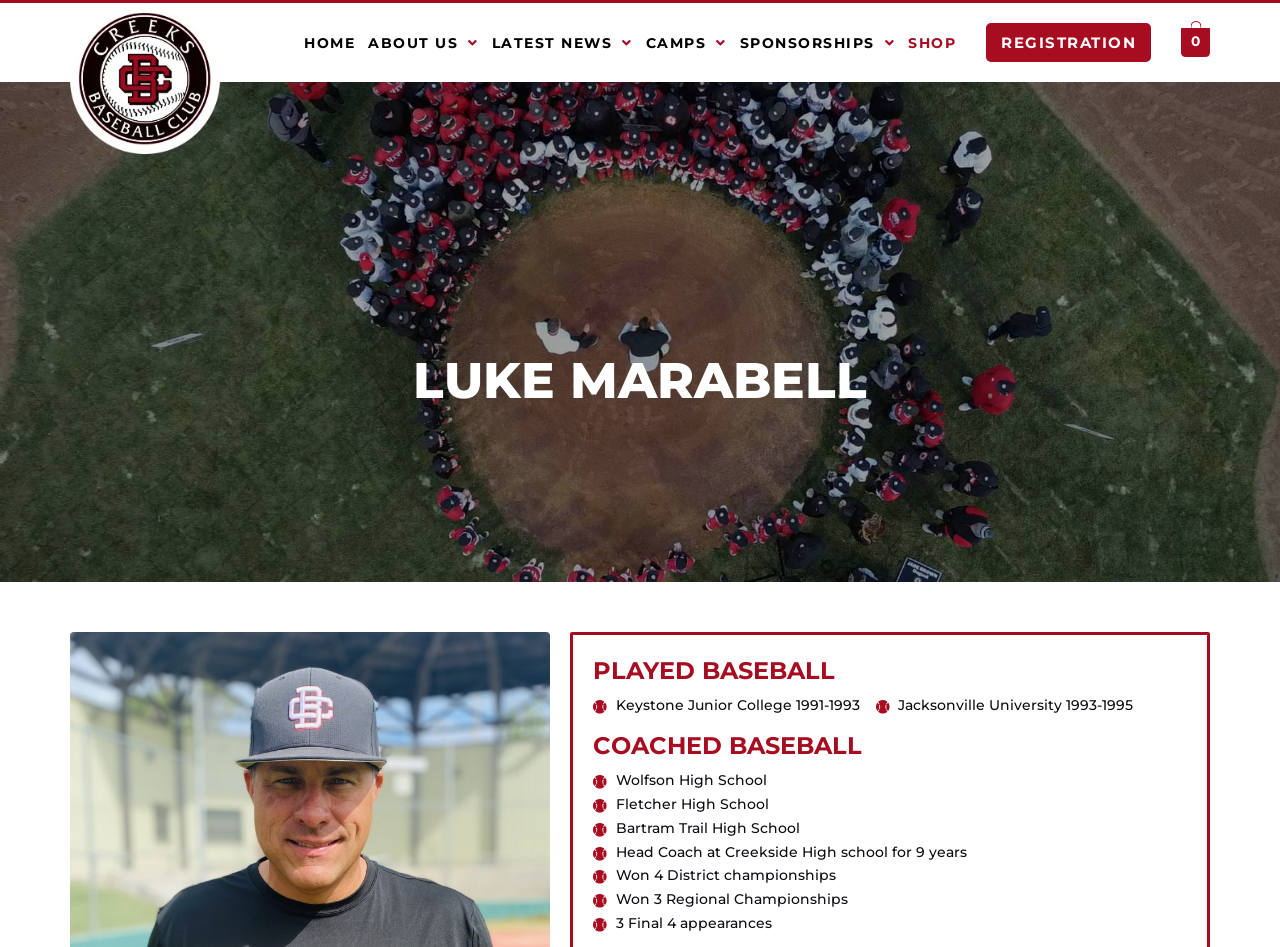From the image, can you give a detailed response to the question below:
How many years was Luke Marabell the Head Coach at Creekside High school?

The webpage mentions 'Head Coach at Creekside High school for 9 years' in one of the StaticText elements, which indicates that Luke Marabell was the Head Coach at Creekside High school for nine years.